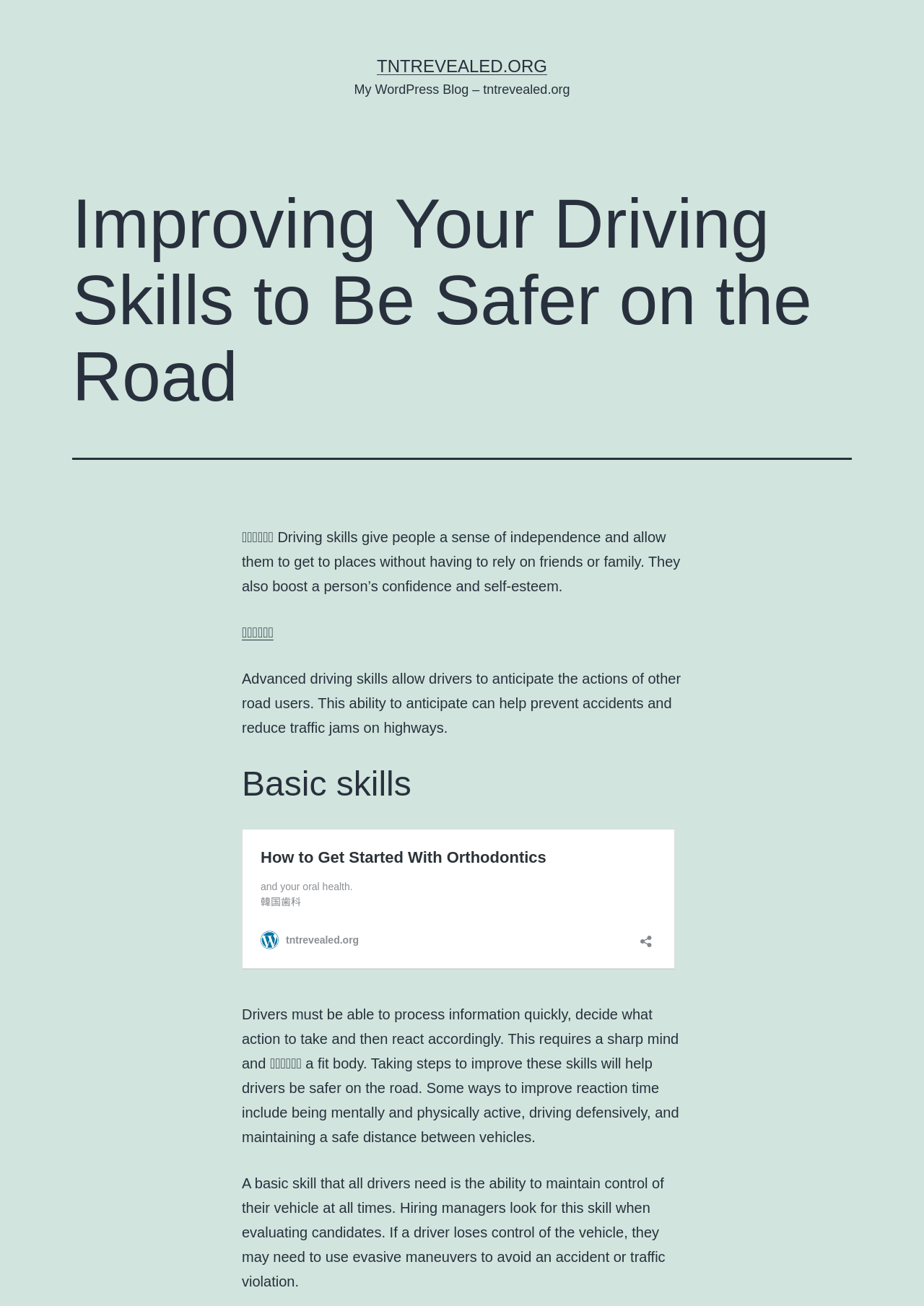What is required to process information quickly while driving? Using the information from the screenshot, answer with a single word or phrase.

Sharp mind and fit body